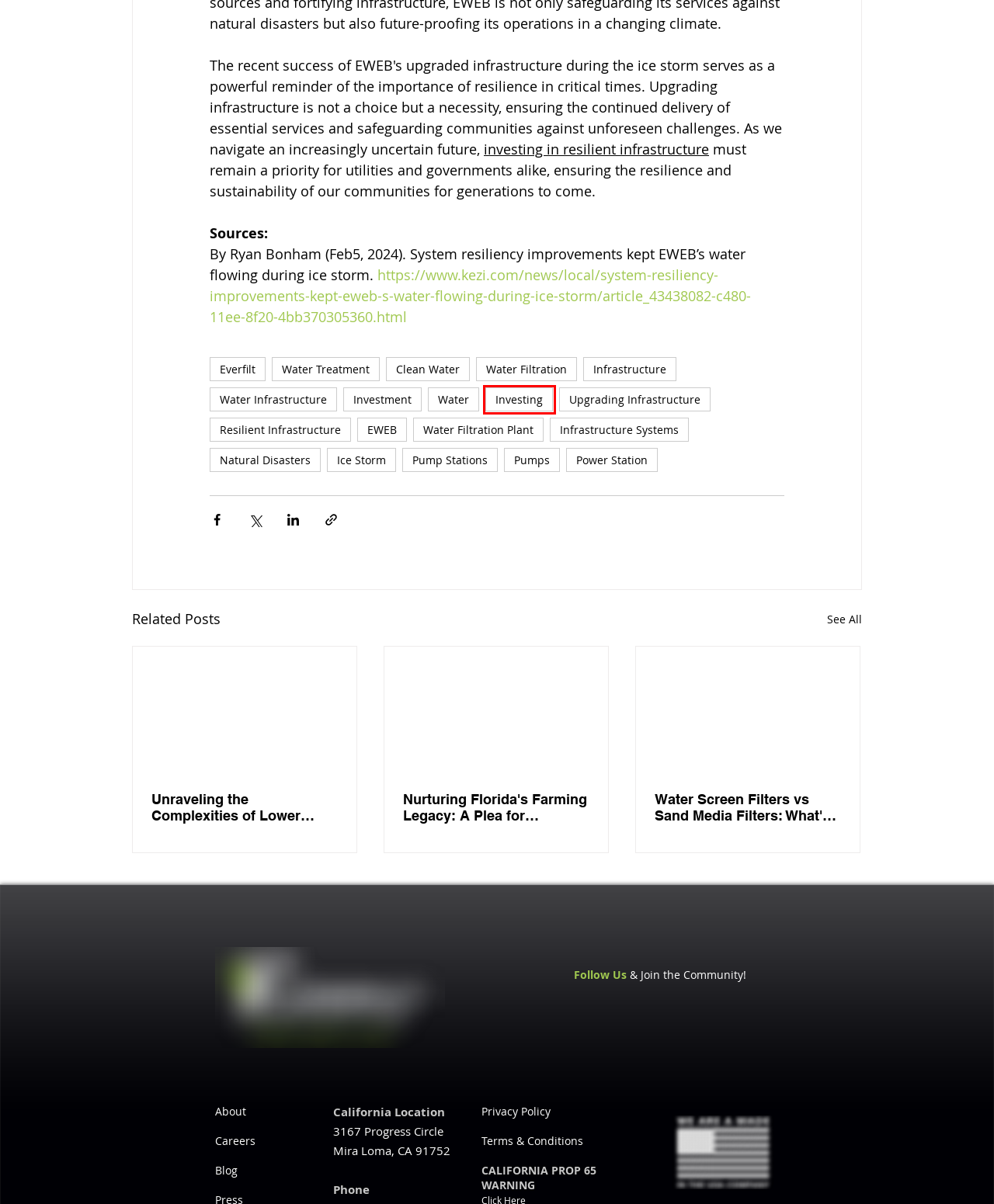Given a webpage screenshot featuring a red rectangle around a UI element, please determine the best description for the new webpage that appears after the element within the bounding box is clicked. The options are:
A. Privacy Policy | Everfilt® Water Filtration
B. Water Infrastructure | Everfilt
C. Pumps | Everfilt
D. Nurturing Florida's Farming Legacy: A Plea for Sustainable Urban Planning
E. Investing | Everfilt
F. Natural Disasters | Everfilt
G. Everfilt® Water Filtration Systems | About
H. Pump Stations | Everfilt

E